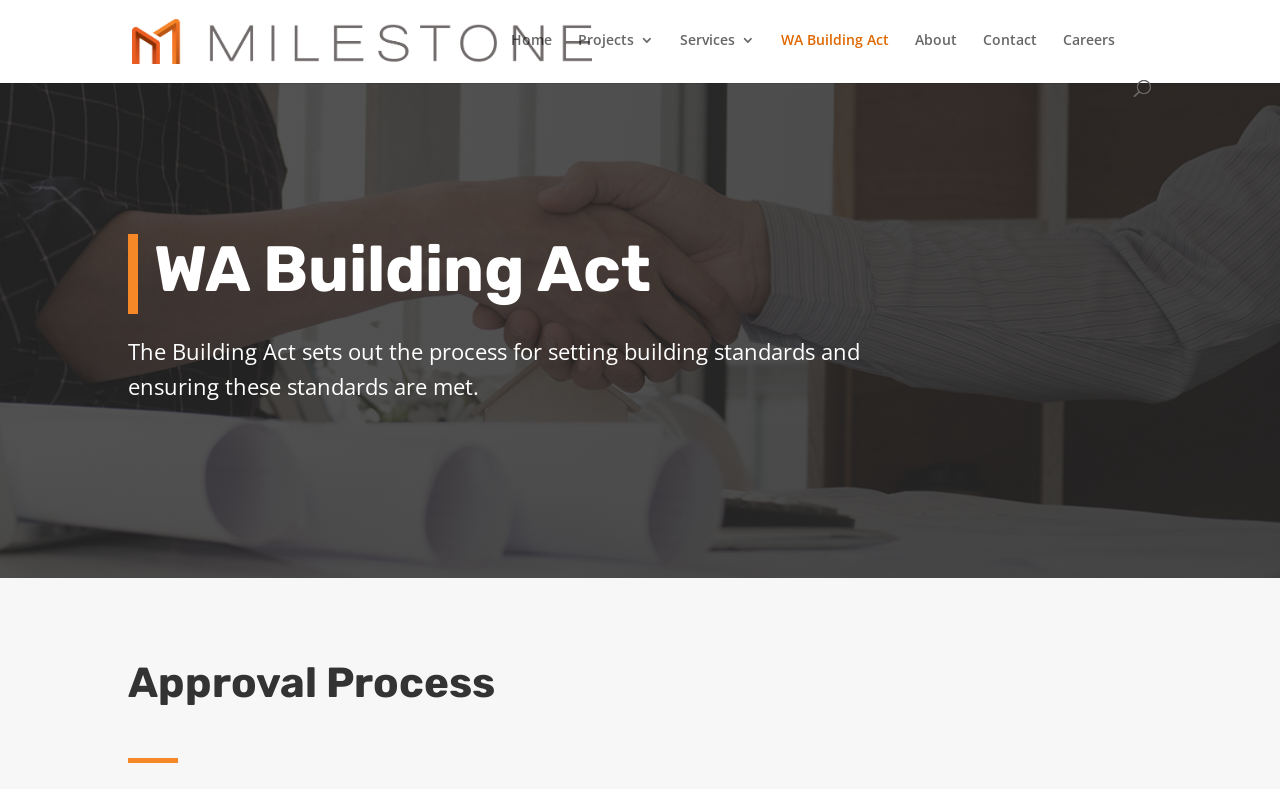Identify the bounding box of the HTML element described here: "WA Building Act". Provide the coordinates as four float numbers between 0 and 1: [left, top, right, bottom].

[0.61, 0.042, 0.695, 0.101]